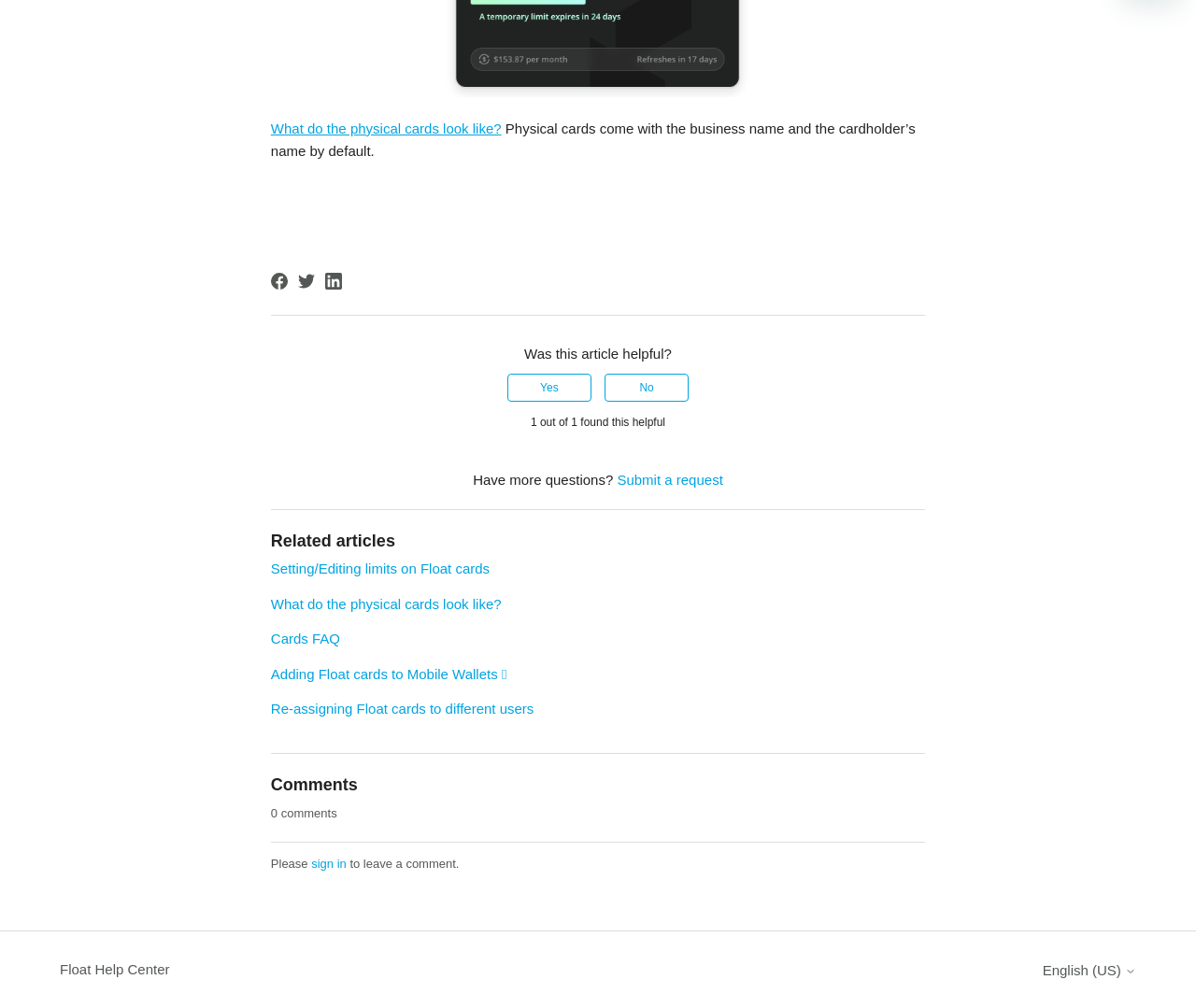Refer to the screenshot and answer the following question in detail:
What is the topic of the related article 'Cards FAQ'?

The related article 'Cards FAQ' is listed under the 'Related articles' heading, and based on the context of the webpage, it is likely that the topic of this article is Float cards.